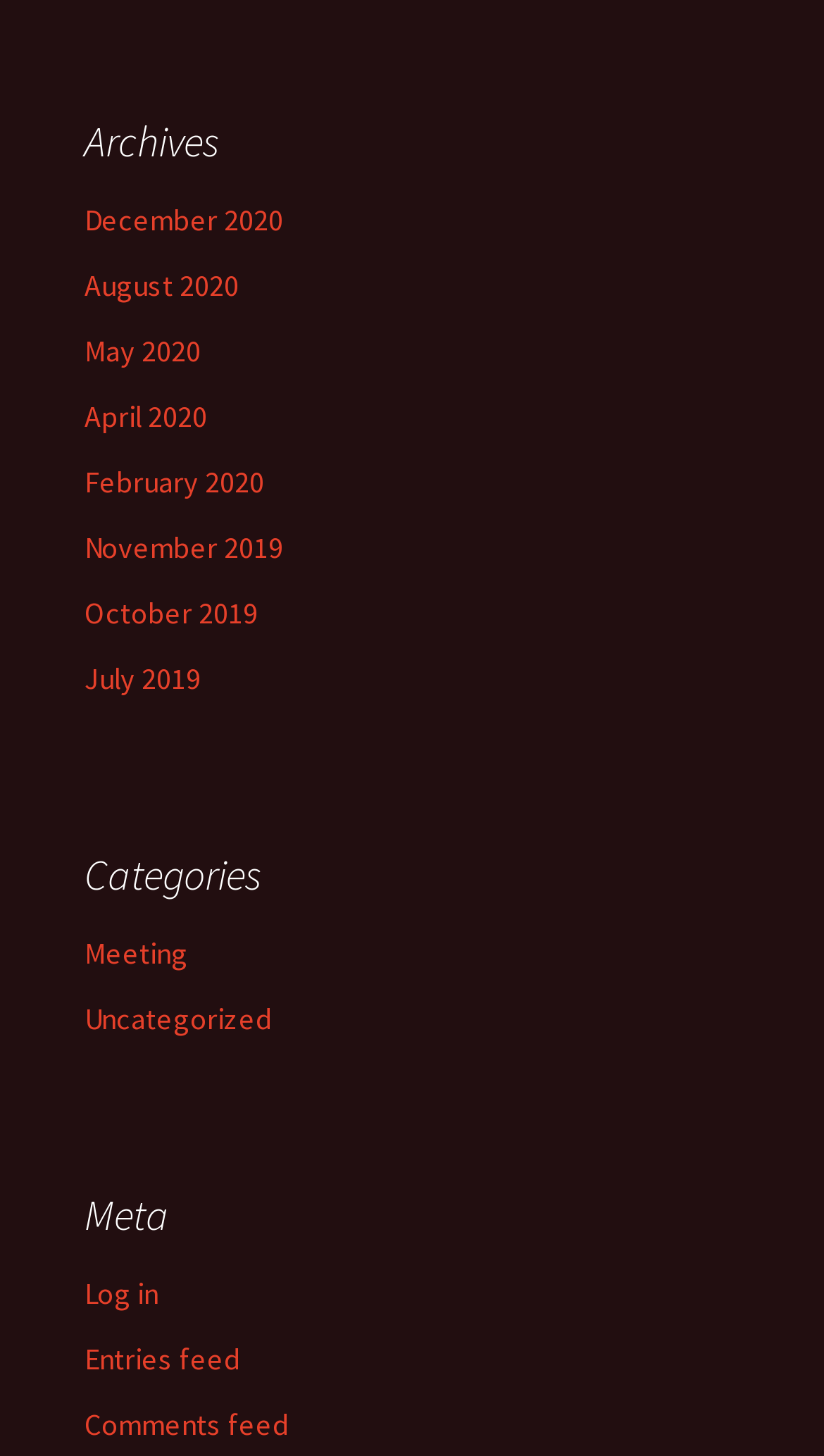Provide a brief response in the form of a single word or phrase:
How many links are available under the 'Meta' section?

3